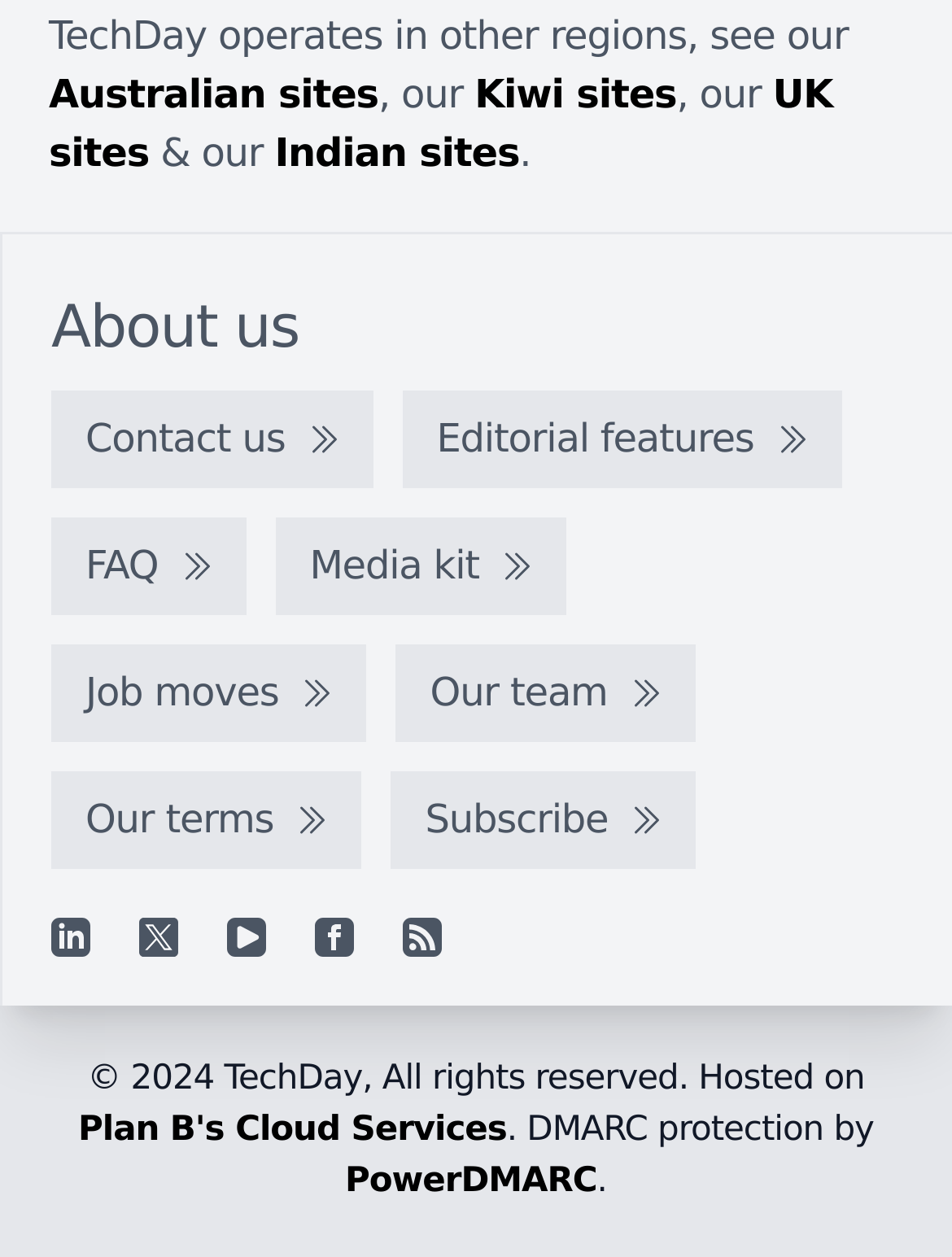Identify the bounding box for the element characterized by the following description: "Australian sites".

[0.051, 0.057, 0.397, 0.094]